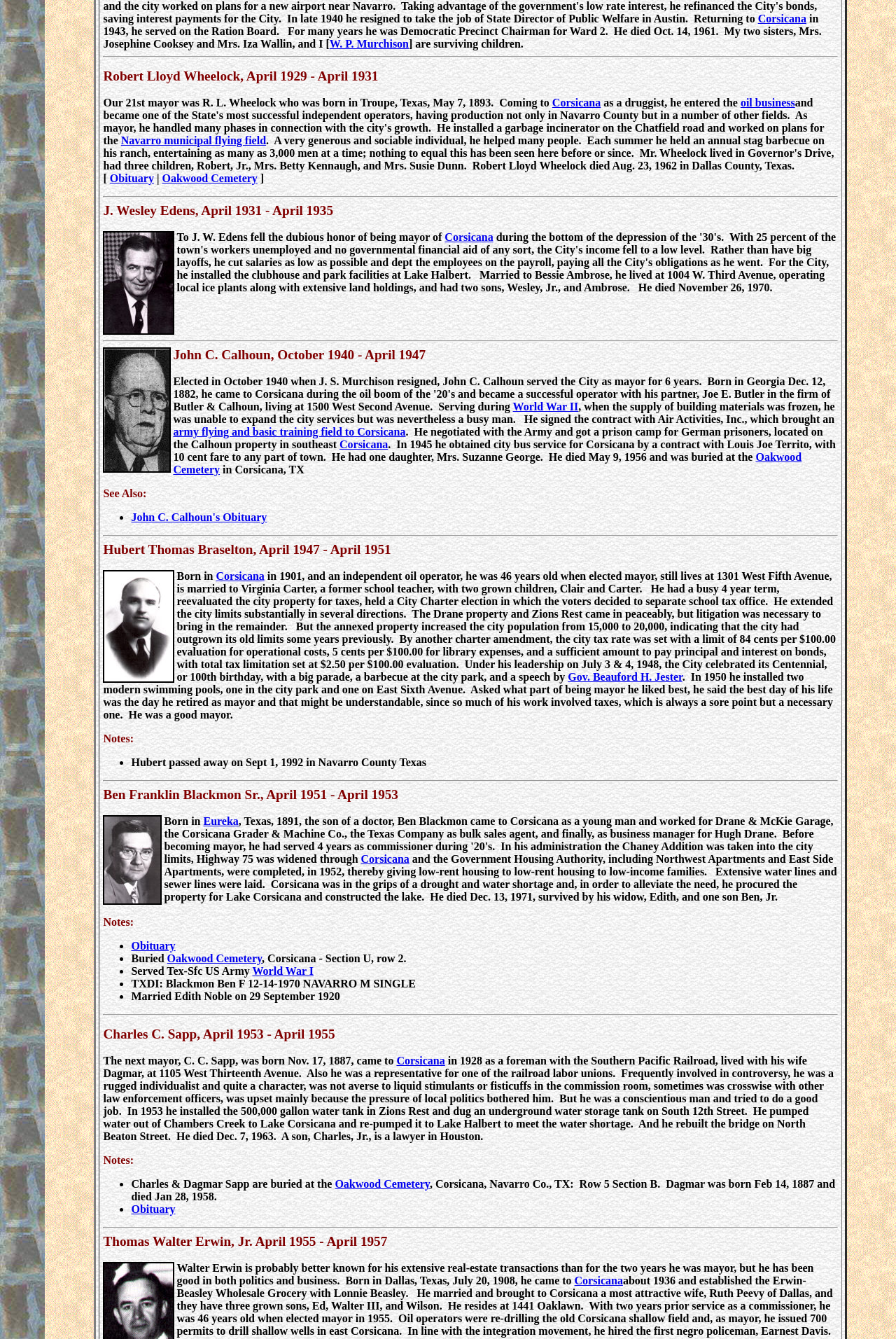Please identify the bounding box coordinates of the element that needs to be clicked to perform the following instruction: "Learn more about World War II".

[0.572, 0.299, 0.645, 0.308]